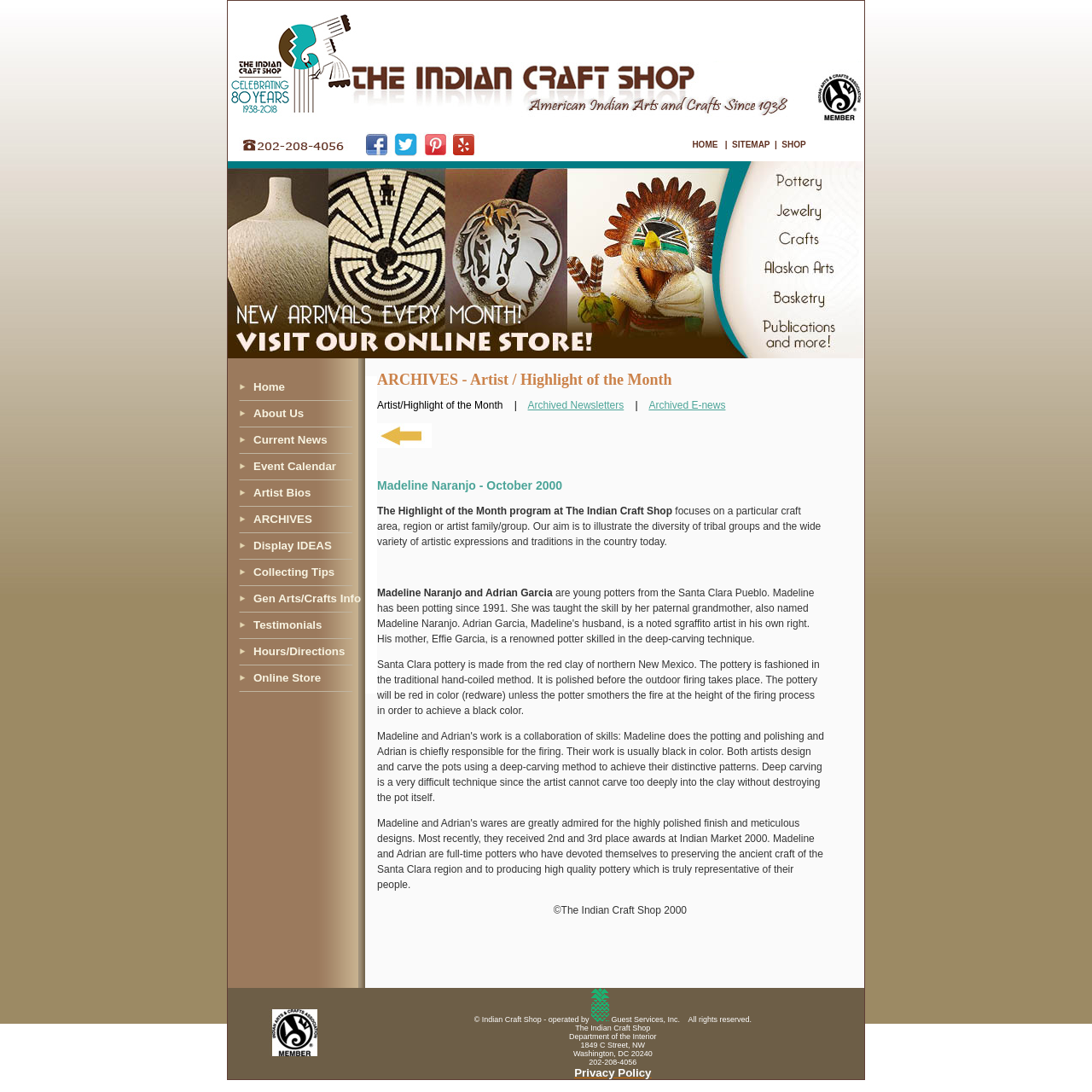Can you determine the bounding box coordinates of the area that needs to be clicked to fulfill the following instruction: "Visit the 'Privacy Policy' page"?

[0.526, 0.976, 0.597, 0.988]